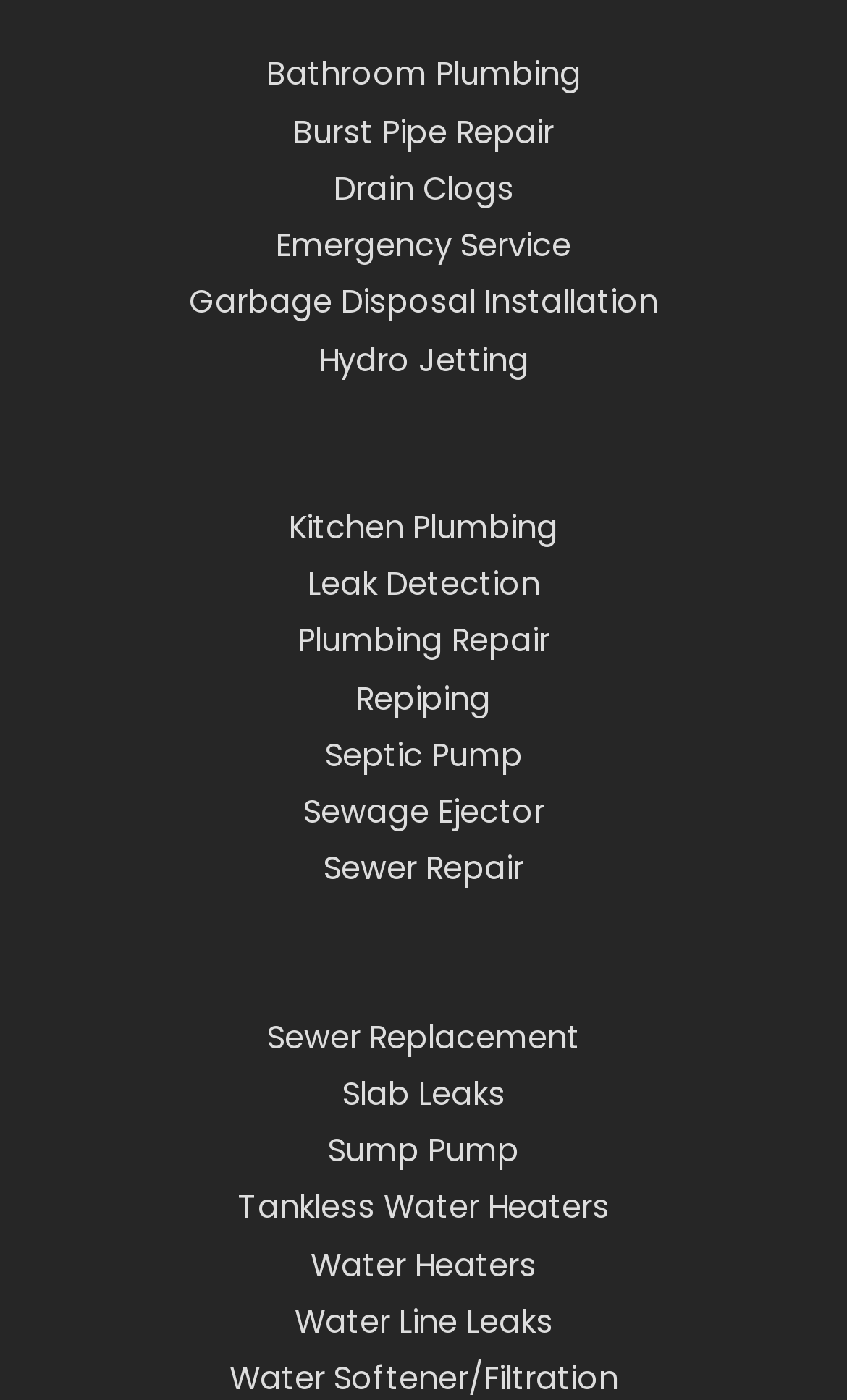Please locate the bounding box coordinates for the element that should be clicked to achieve the following instruction: "View the 'CUNY' category". Ensure the coordinates are given as four float numbers between 0 and 1, i.e., [left, top, right, bottom].

None